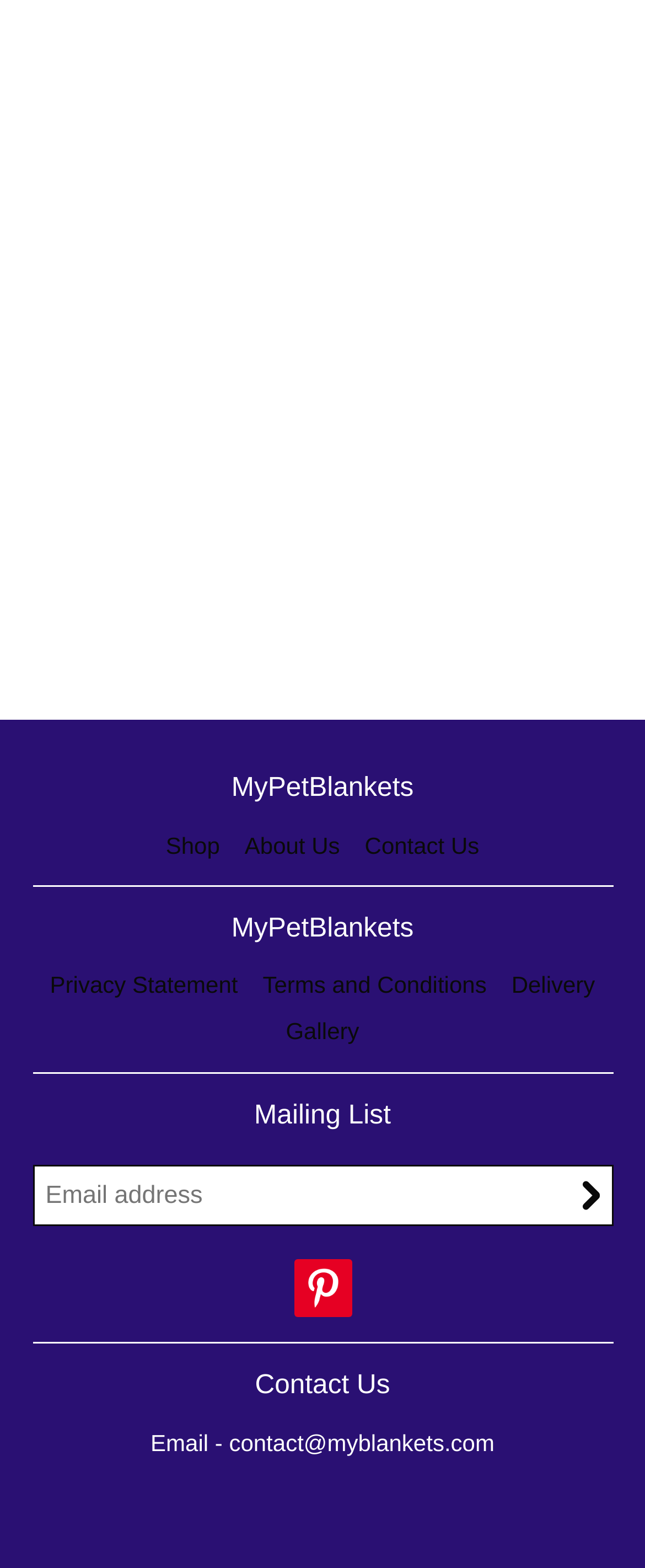What is the name of the website?
Look at the image and respond to the question as thoroughly as possible.

The name of the website can be found in the StaticText element with the text 'MyPetBlankets' at the top of the webpage, which is likely the logo or title of the website.